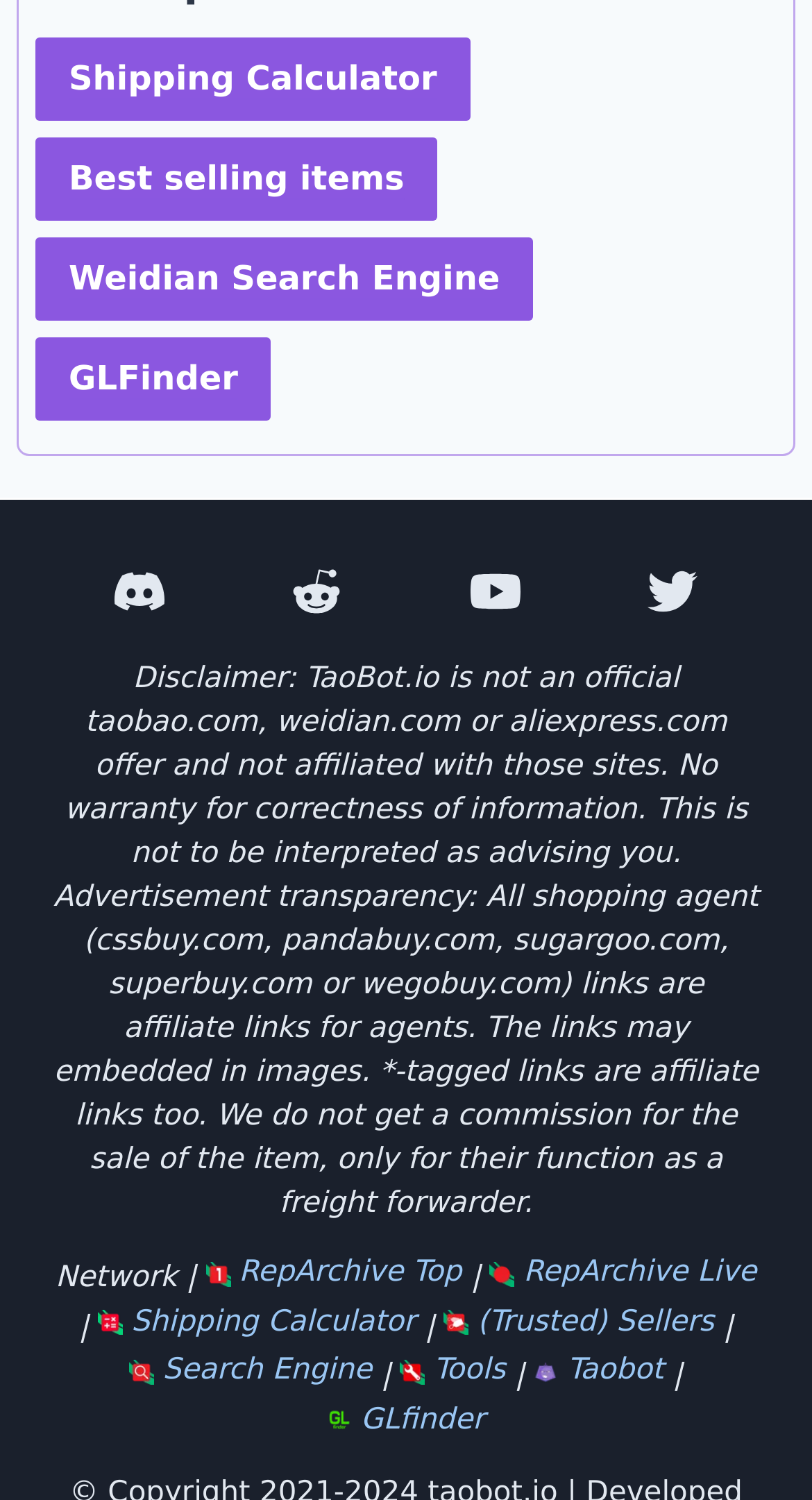Determine the bounding box coordinates in the format (top-left x, top-left y, bottom-right x, bottom-right y). Ensure all values are floating point numbers between 0 and 1. Identify the bounding box of the UI element described by: title="reddit"

[0.281, 0.378, 0.5, 0.411]